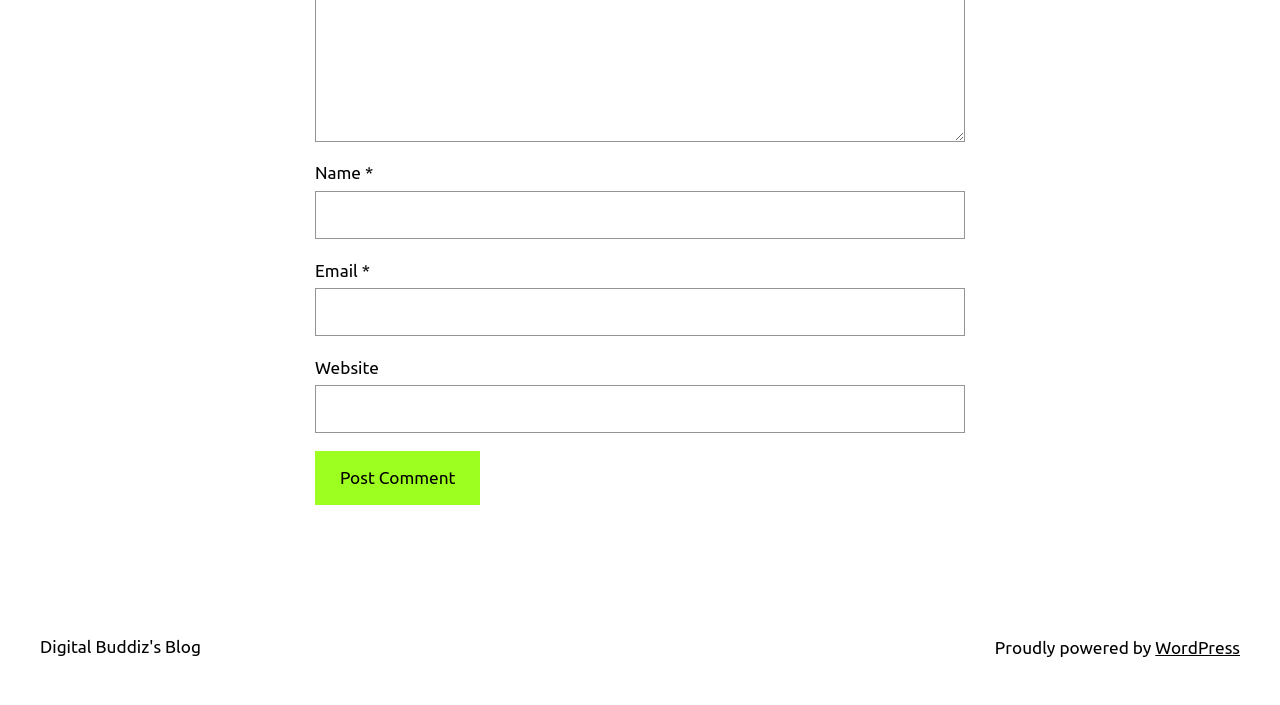Answer the question briefly using a single word or phrase: 
What is the label of the first text box?

Name